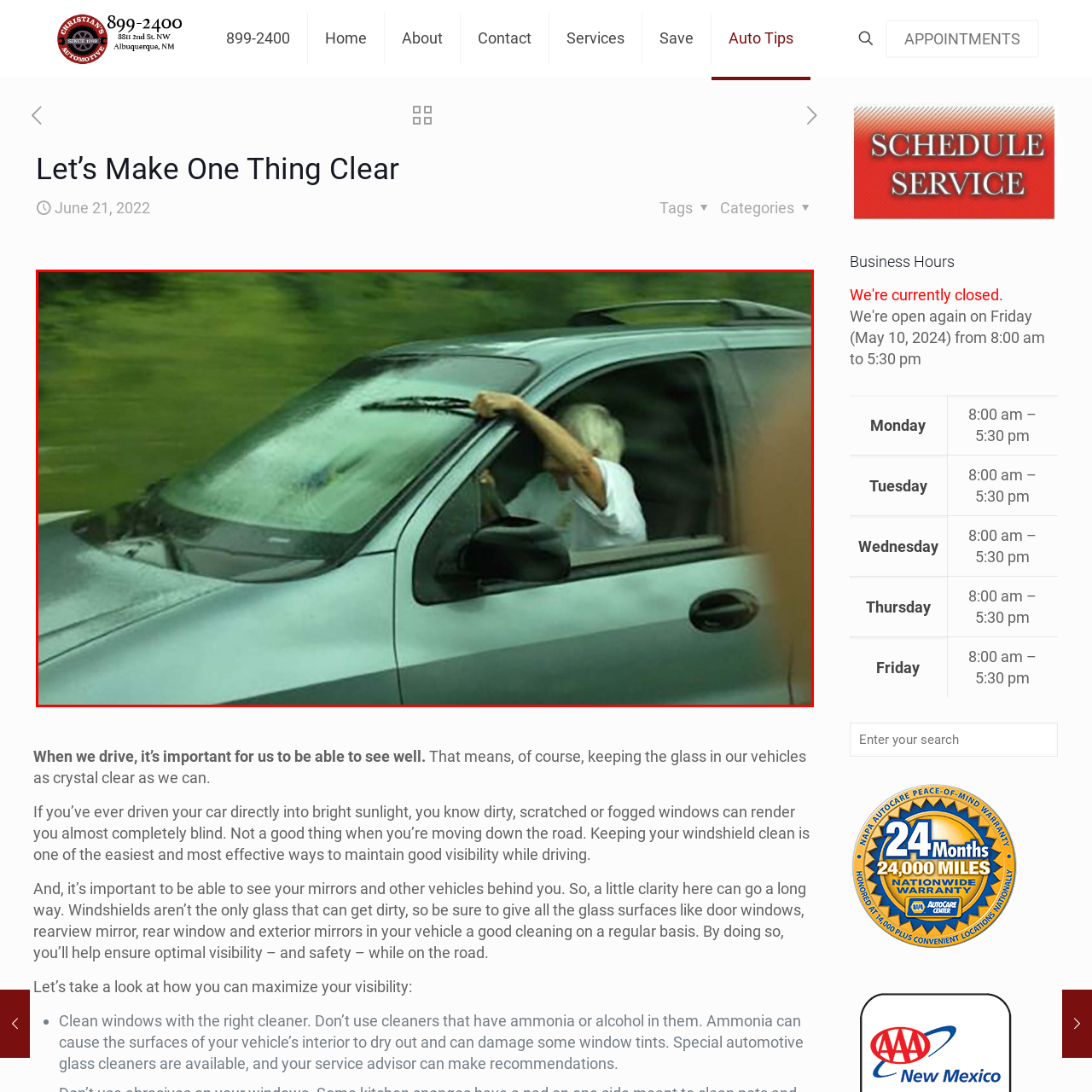Analyze the content inside the red-marked area, How many hands are on the steering wheel? Answer using only one word or a concise phrase.

One